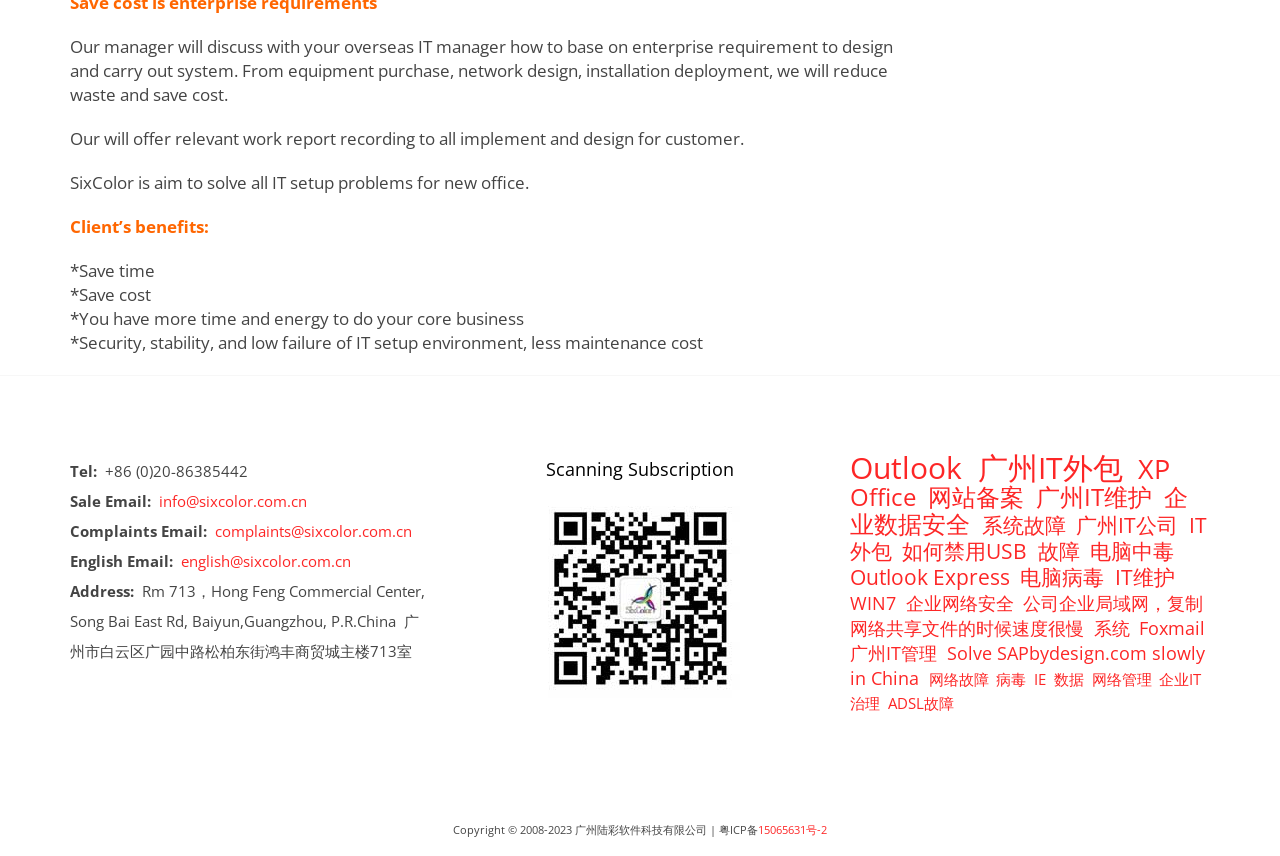Locate the bounding box coordinates of the clickable region to complete the following instruction: "Scan the QR code to follow our WeChat public account."

[0.422, 0.582, 0.578, 0.816]